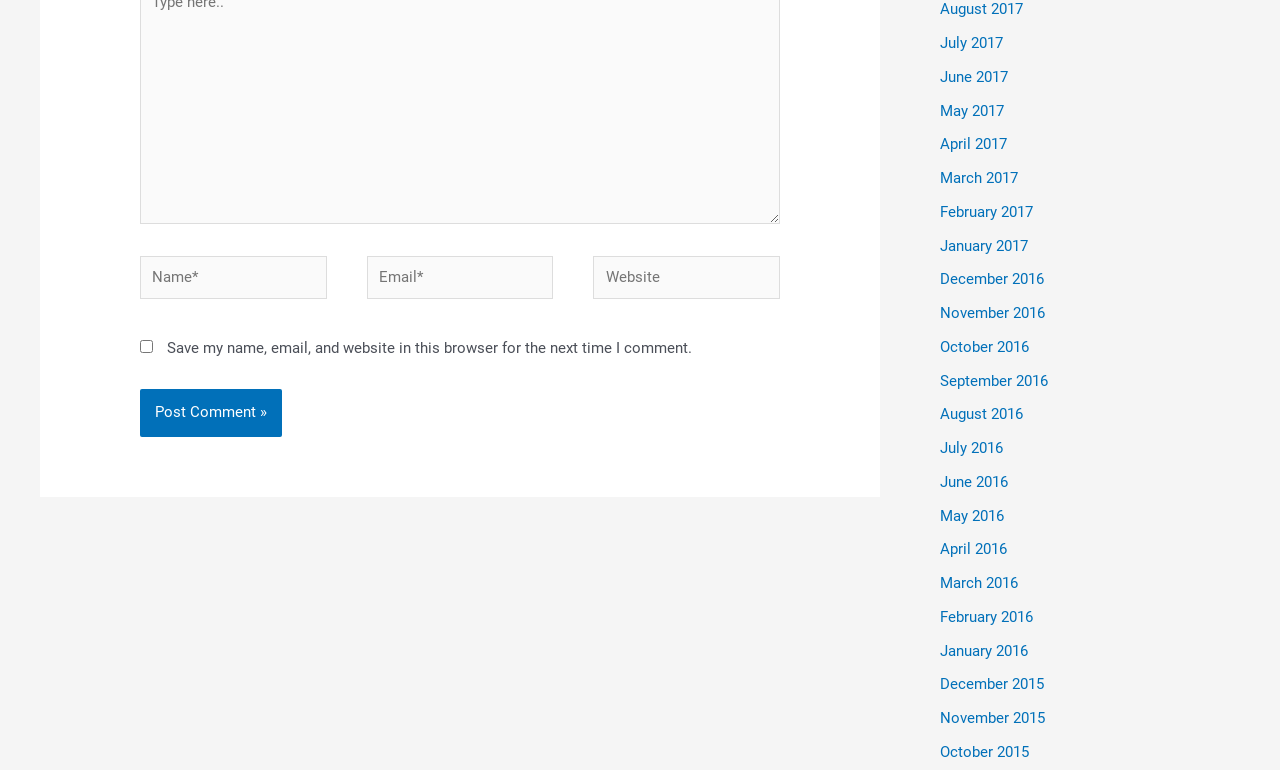How many months are listed as links?
Use the image to give a comprehensive and detailed response to the question.

There are 24 links listed, each representing a month from August 2017 to December 2015, which can be used to navigate to comments from different time periods.